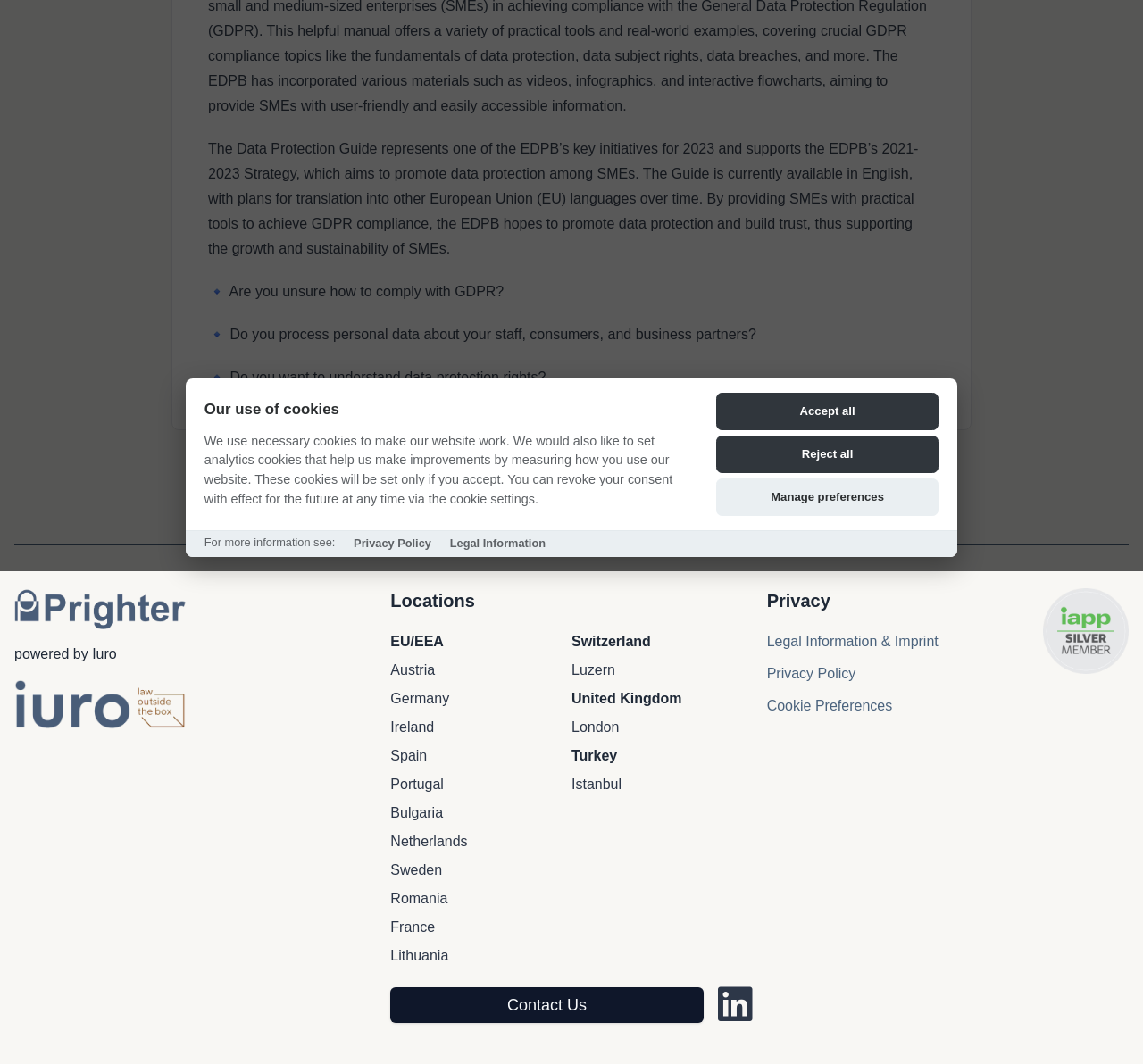Identify the bounding box of the UI element described as follows: "parent_node: powered by Iuro". Provide the coordinates as four float numbers in the range of 0 to 1 [left, top, right, bottom].

[0.012, 0.553, 0.162, 0.591]